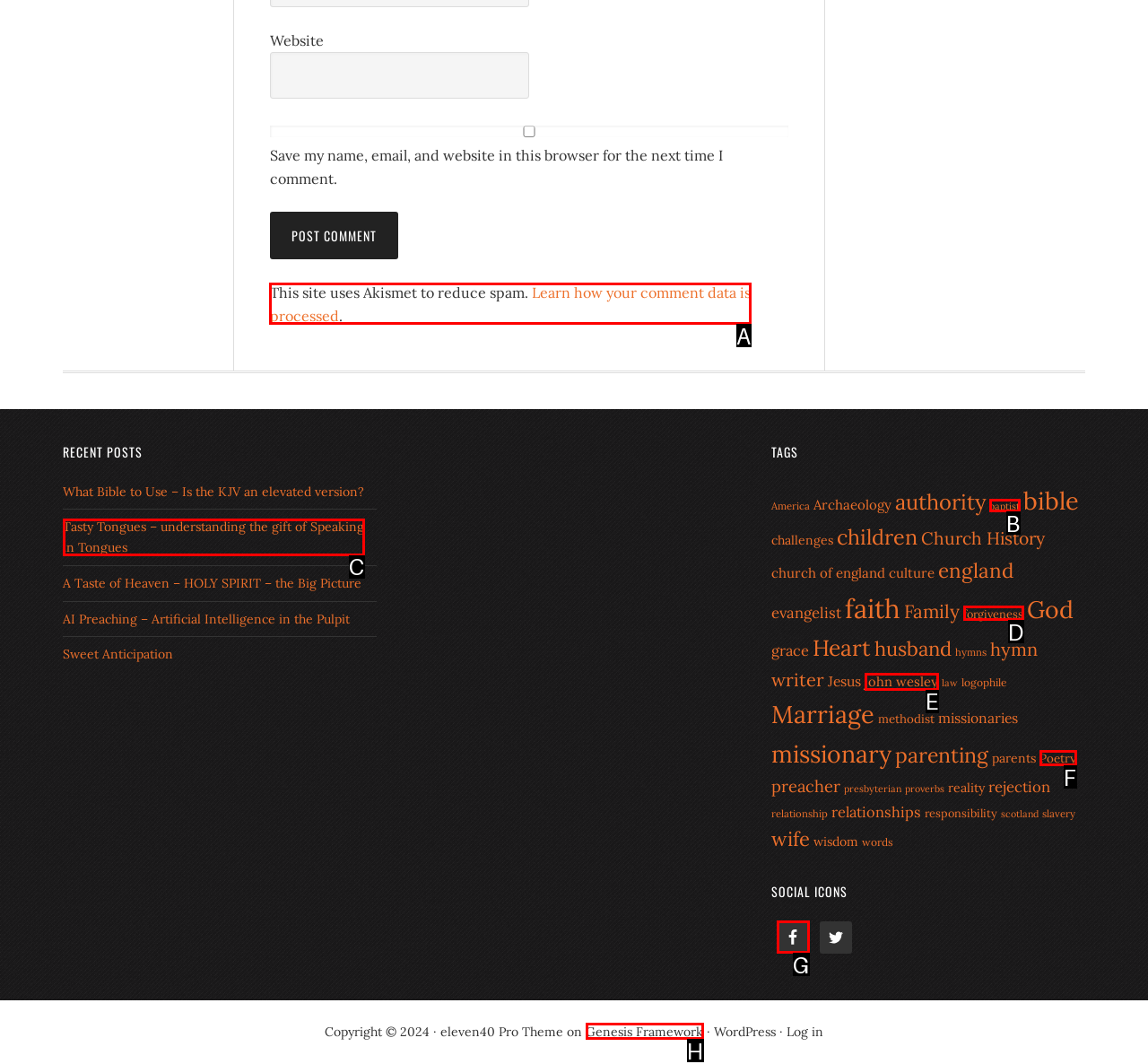Select the letter of the option that should be clicked to achieve the specified task: learn how comment data is processed. Respond with just the letter.

A